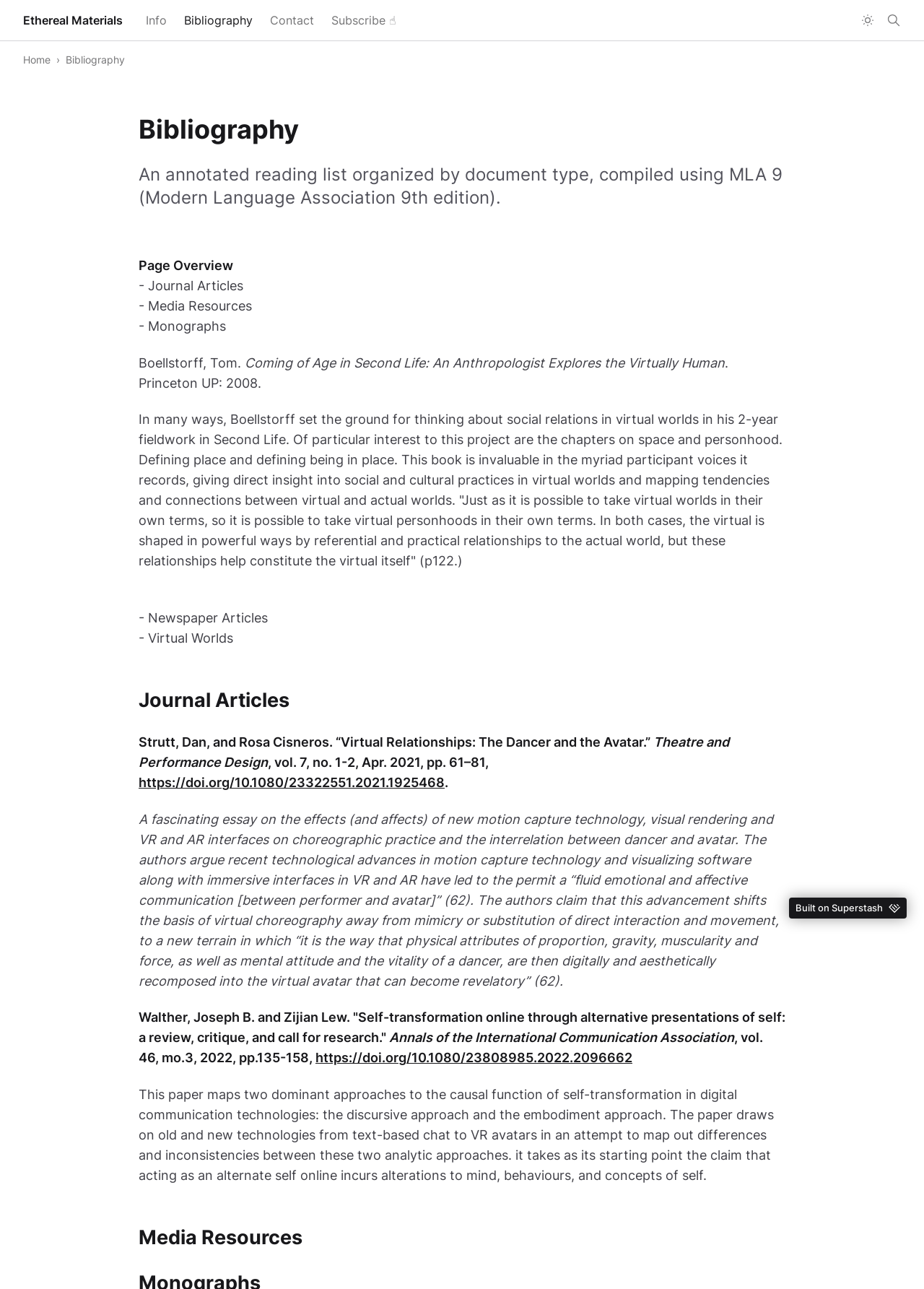Pinpoint the bounding box coordinates of the clickable area needed to execute the instruction: "Subscribe". The coordinates should be specified as four float numbers between 0 and 1, i.e., [left, top, right, bottom].

[0.355, 0.007, 0.432, 0.025]